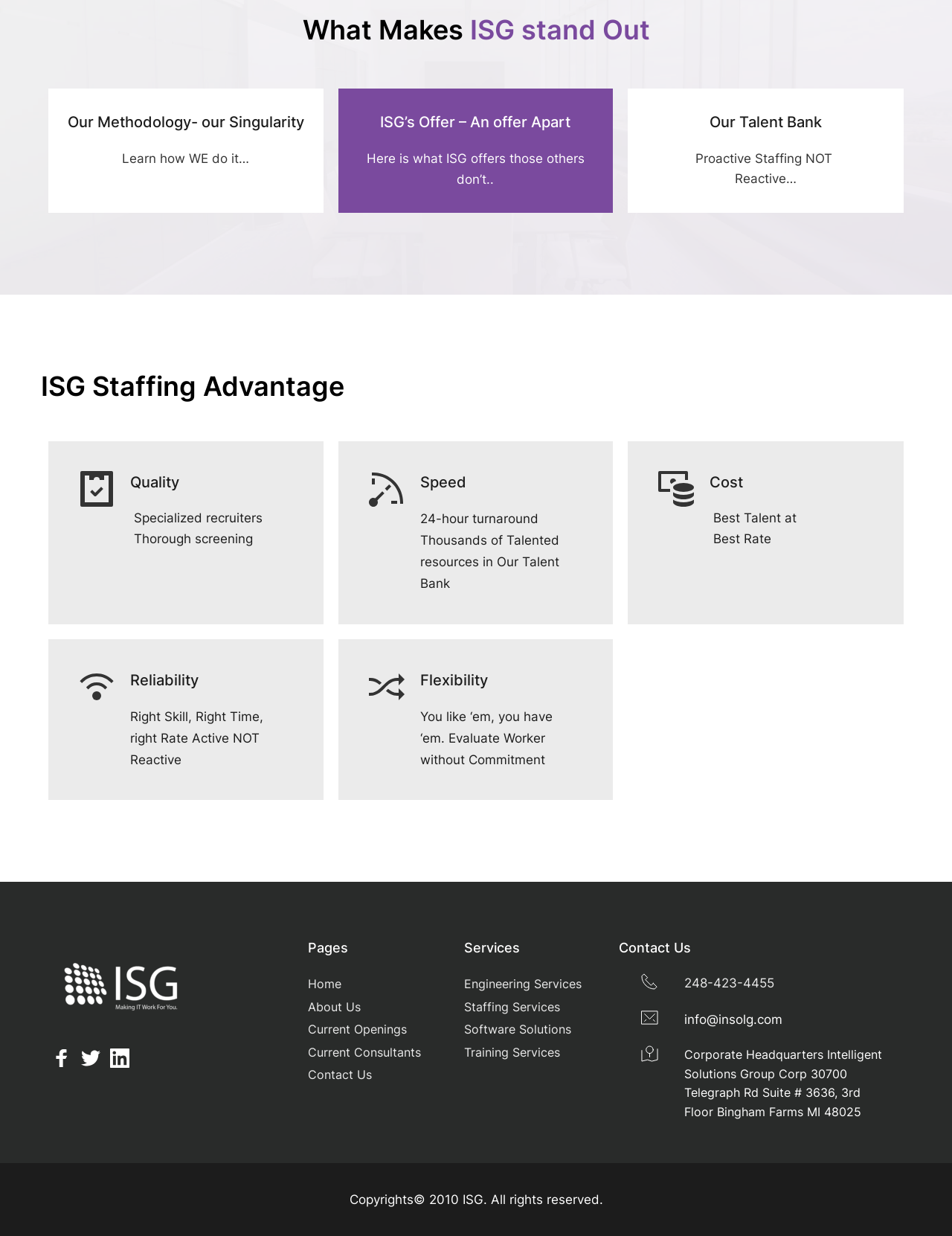Locate the bounding box of the user interface element based on this description: "Public Procurement".

None